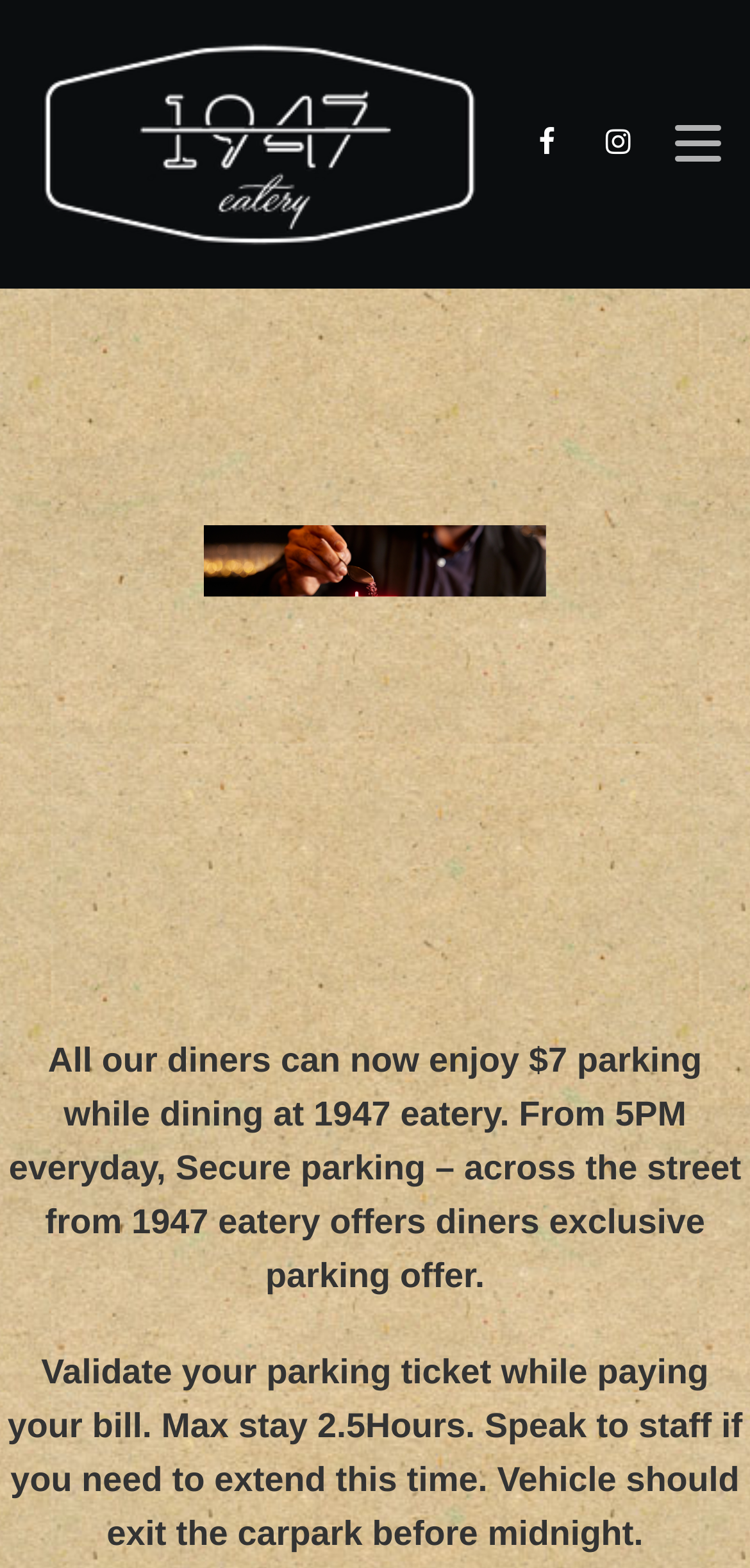What is the maximum stay allowed in the carpark?
Look at the screenshot and respond with one word or a short phrase.

2.5 hours